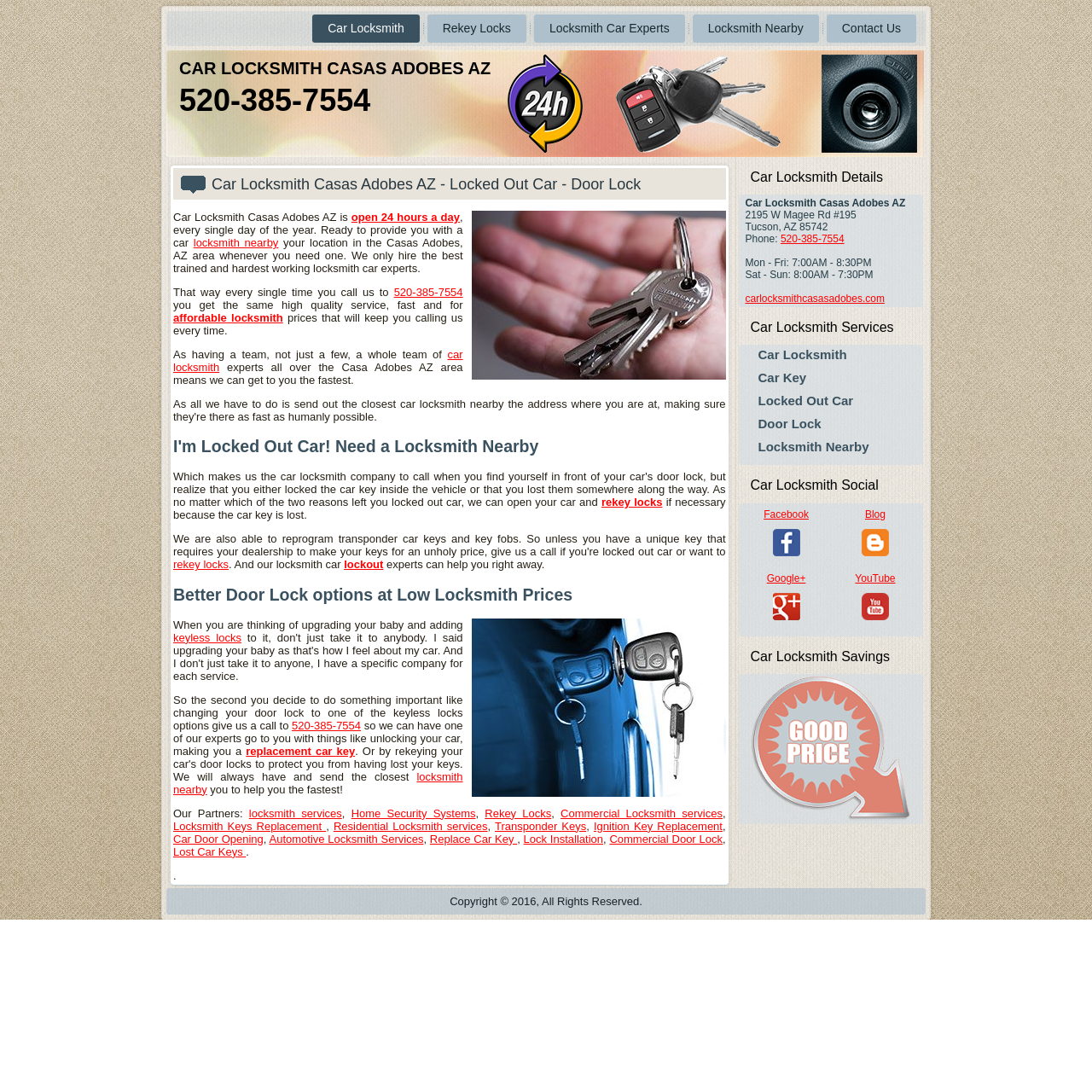Please identify the bounding box coordinates of the area I need to click to accomplish the following instruction: "share a link to this post".

None